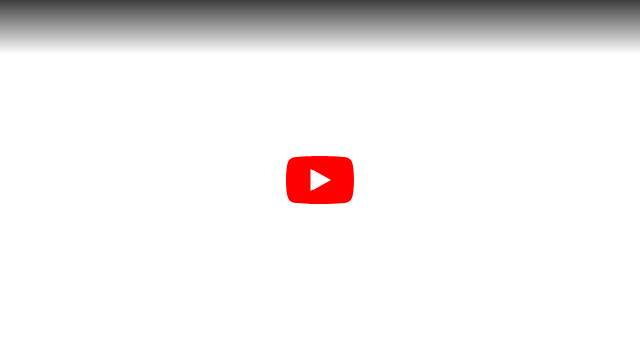What is the purpose of the play button icon?
Give a one-word or short phrase answer based on the image.

to start or play a video